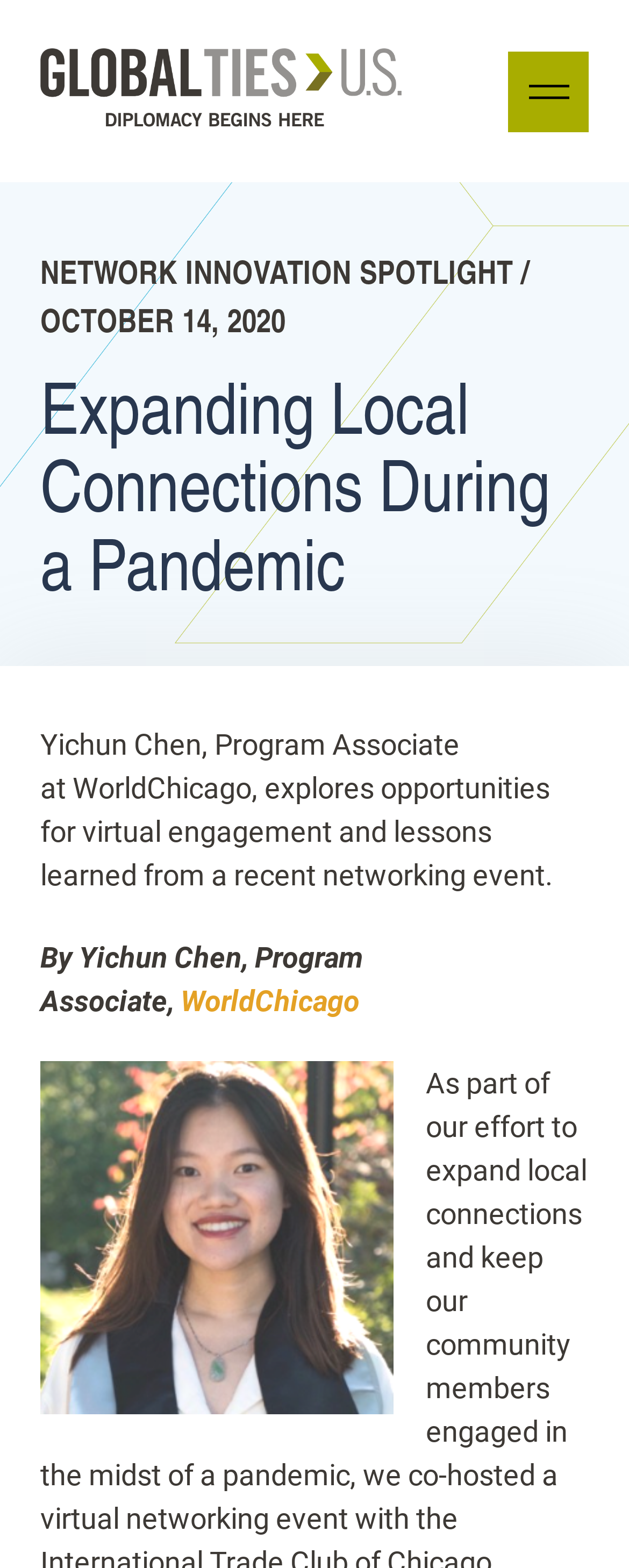Extract the primary heading text from the webpage.

Expanding Local Connections During a Pandemic